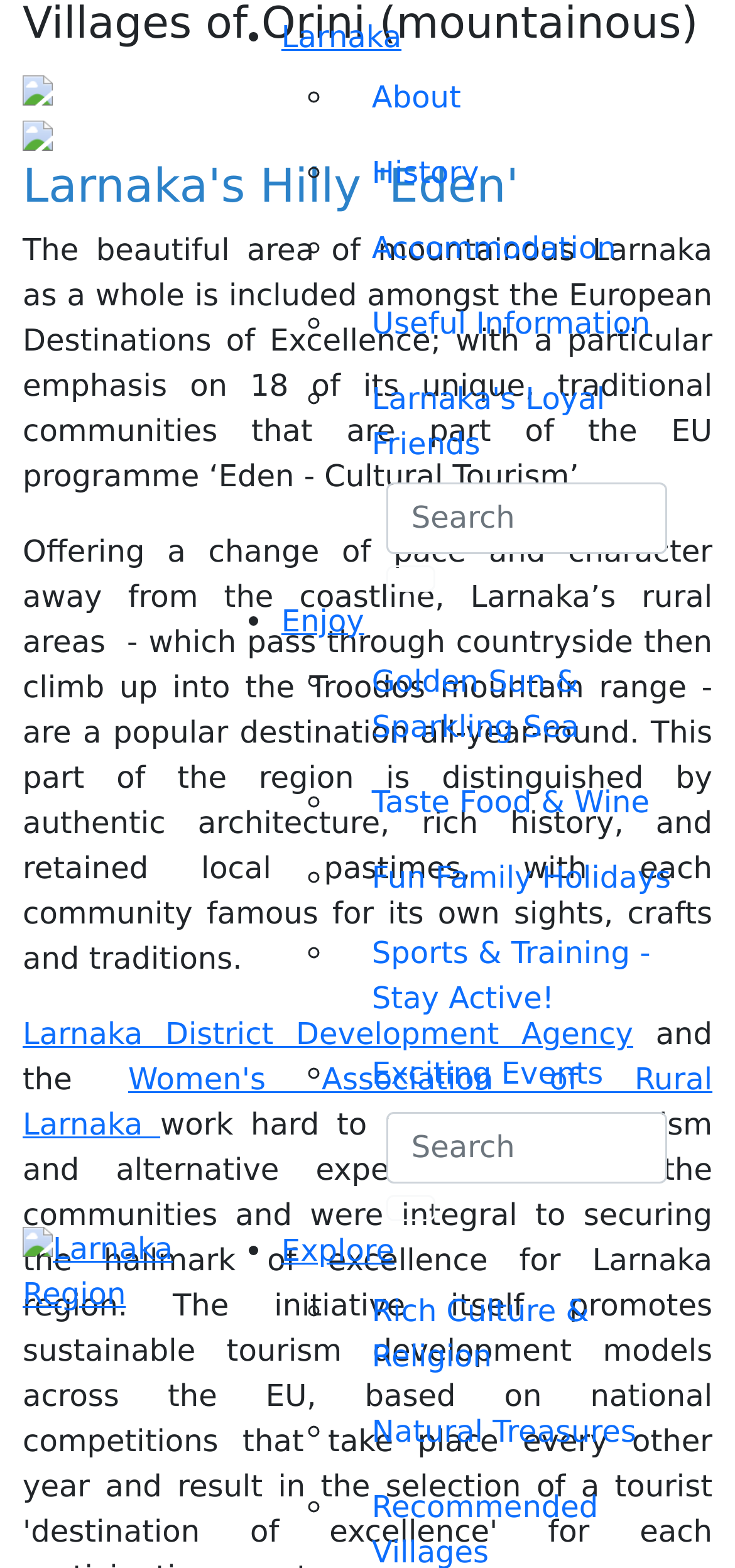Generate a comprehensive description of the contents of the webpage.

The webpage is about the Larnaka Region in Cyprus, a perfect destination for tourists. At the top, there is a link and an image with the text "Larnaka Region". Below this, there are two lists of links, separated by a search bar with a button. The first list has links to "Larnaka", "About", "History", "Accommodation", "Useful Information", and "Larnaka's Loyal Friends". The second list has links to "Enjoy", "Golden Sun & Sparkling Sea", "Taste Food & Wine", "Fun Family Holidays", "Sports & Training - Stay Active!", "Exciting Events", and "Explore".

On the left side of the page, there is a header section with a heading "Villages of Orini (mountainous)" and two small images. Below this, there is a heading "Larnaka's Hilly 'Eden'" and a paragraph of text describing the beautiful area of mountainous Larnaka, which is part of the European Destinations of Excellence. The text continues to describe the rural areas of Larnaka, which offer a change of pace and character away from the coastline, with authentic architecture, rich history, and retained local pastimes.

There are also two links to the "Larnaka District Development Agency" and the "Women's Association of Rural Larnaka" at the bottom of the page.